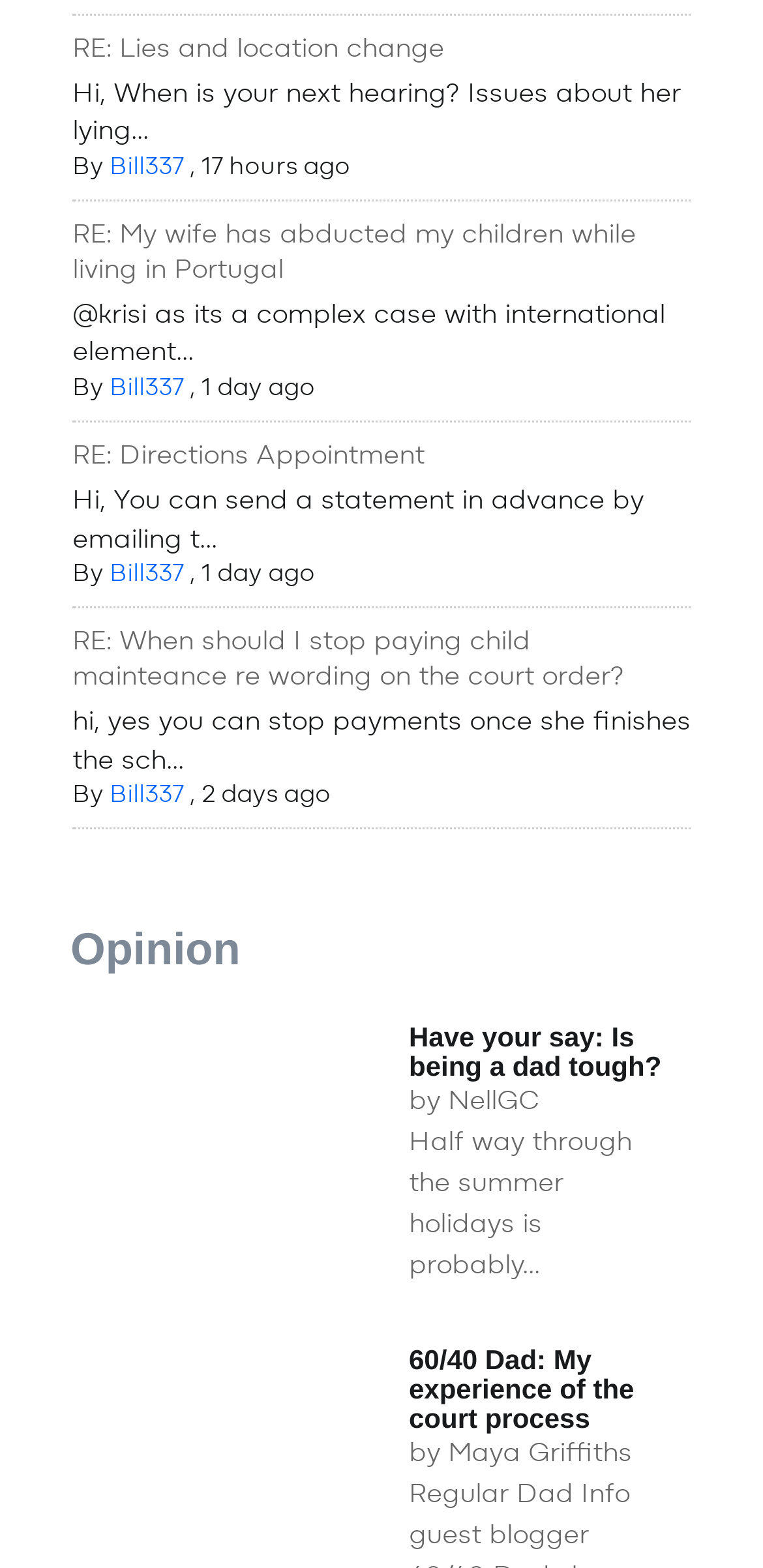What is the position of the link 'Opinion'?
Use the image to answer the question with a single word or phrase.

Top-right